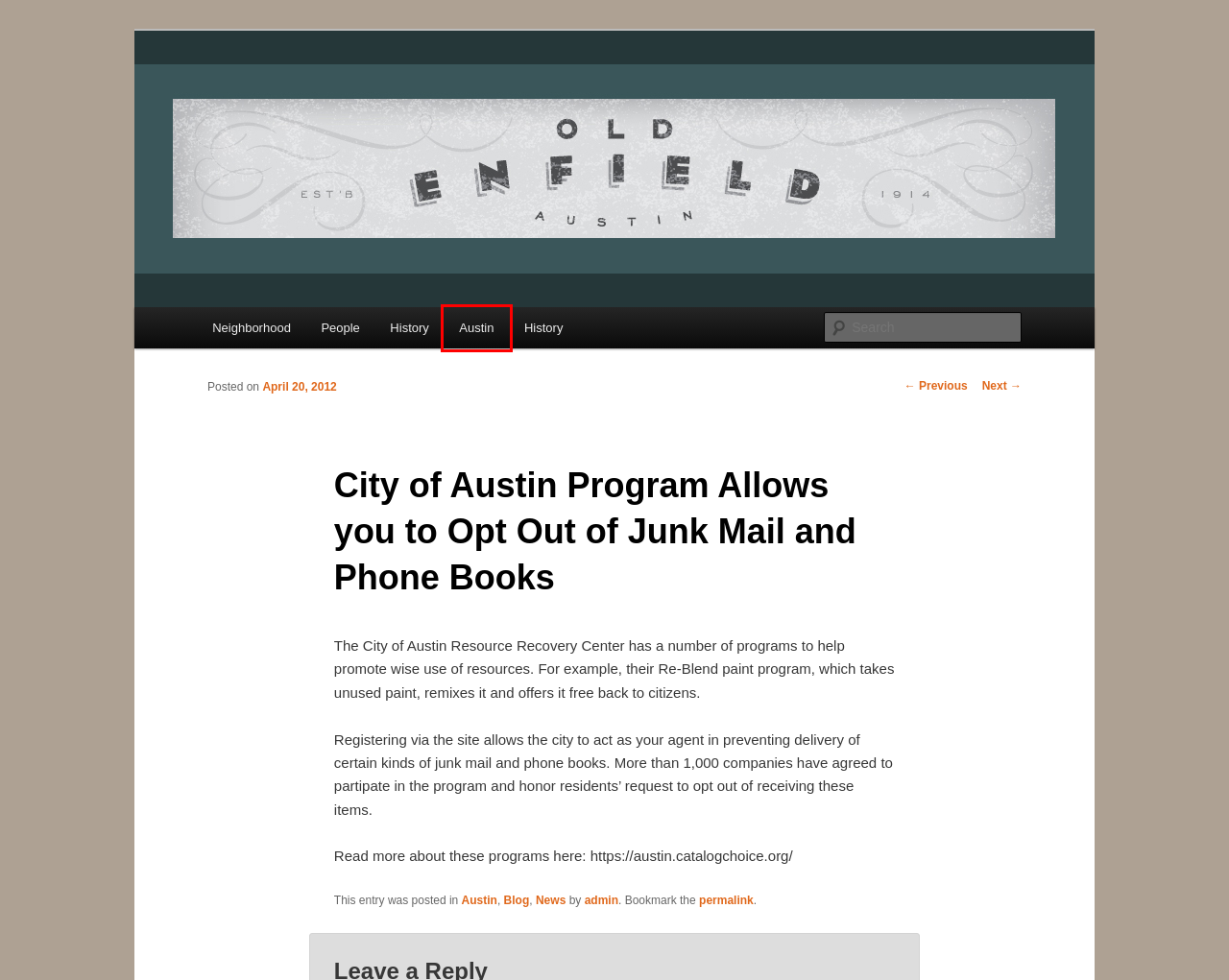You are provided with a screenshot of a webpage highlighting a UI element with a red bounding box. Choose the most suitable webpage description that matches the new page after clicking the element in the bounding box. Here are the candidates:
A. admin | Old Enfield Blog
B. Walter Benson, Jr. | Old Enfield Blog
C. Old Enfield Blog
D. History | Old Enfield Blog
E. Neighborhood | Old Enfield Blog
F. Austin City Council Minutes Archive | Old Enfield Blog
G. Austin | Old Enfield Blog
H. News | Old Enfield Blog

G